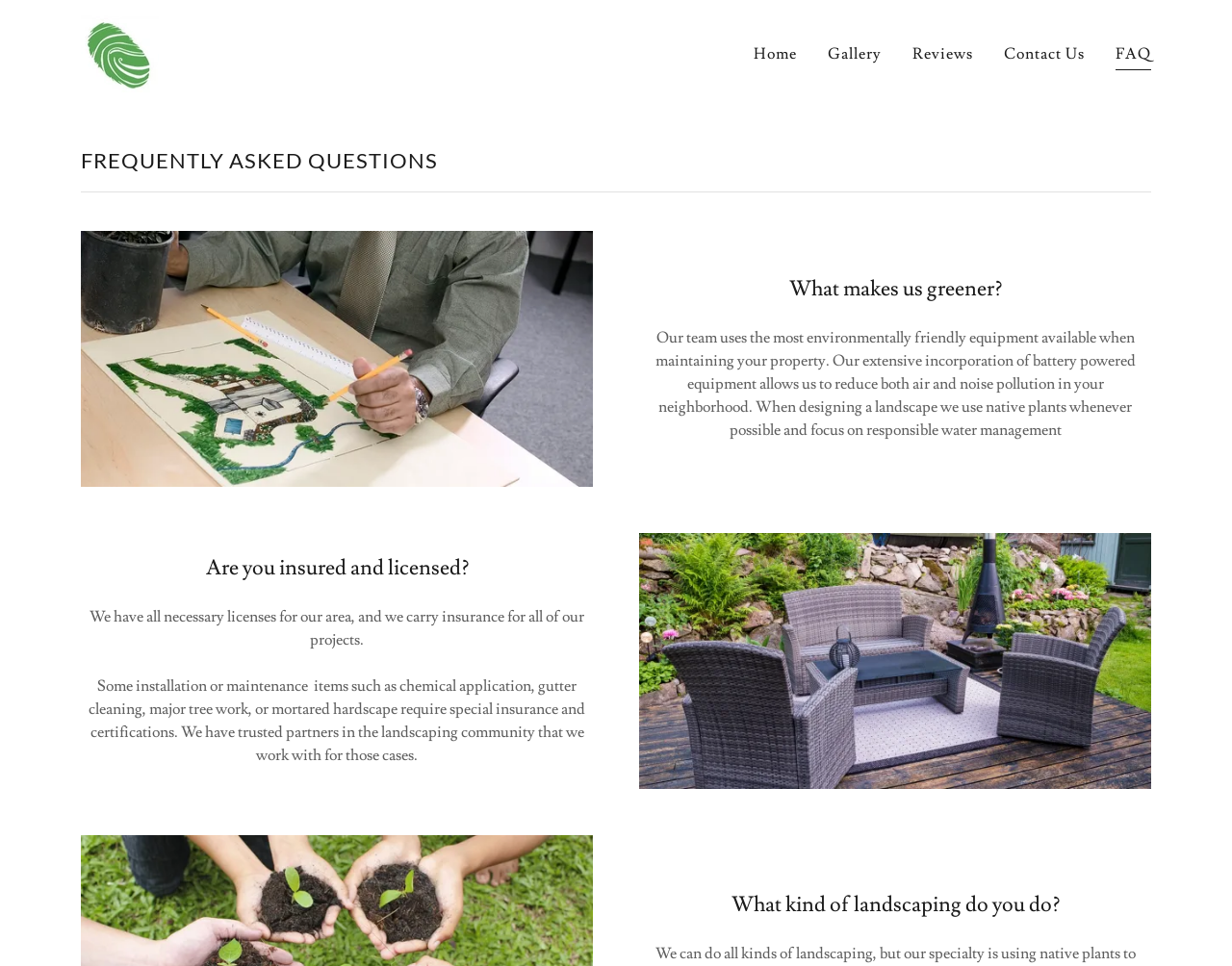Find and specify the bounding box coordinates that correspond to the clickable region for the instruction: "Click on the 'Contact Us' link".

[0.019, 0.241, 0.253, 0.302]